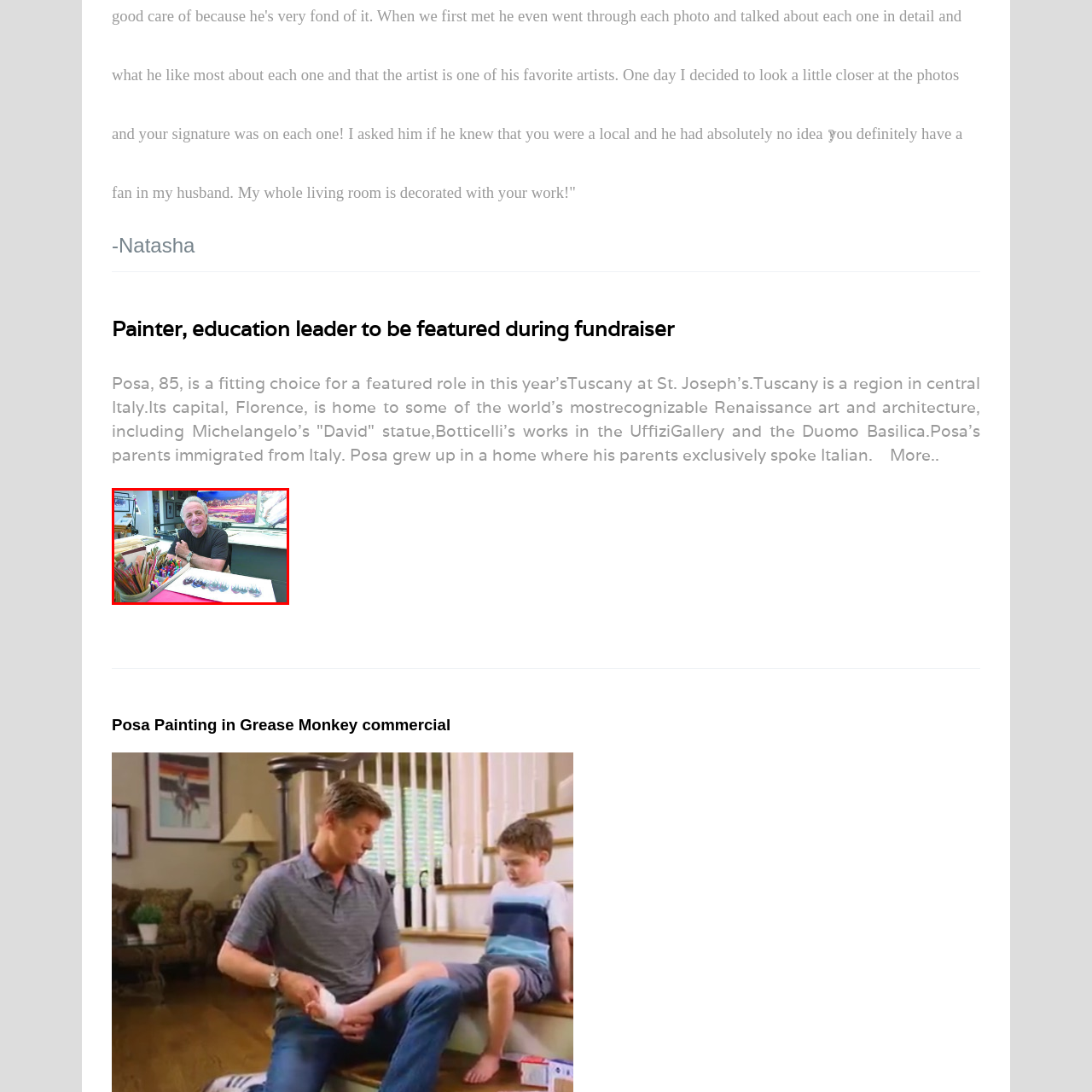Focus on the picture inside the red-framed area and provide a one-word or short phrase response to the following question:
What is the theme of the upcoming event?

Art and culture